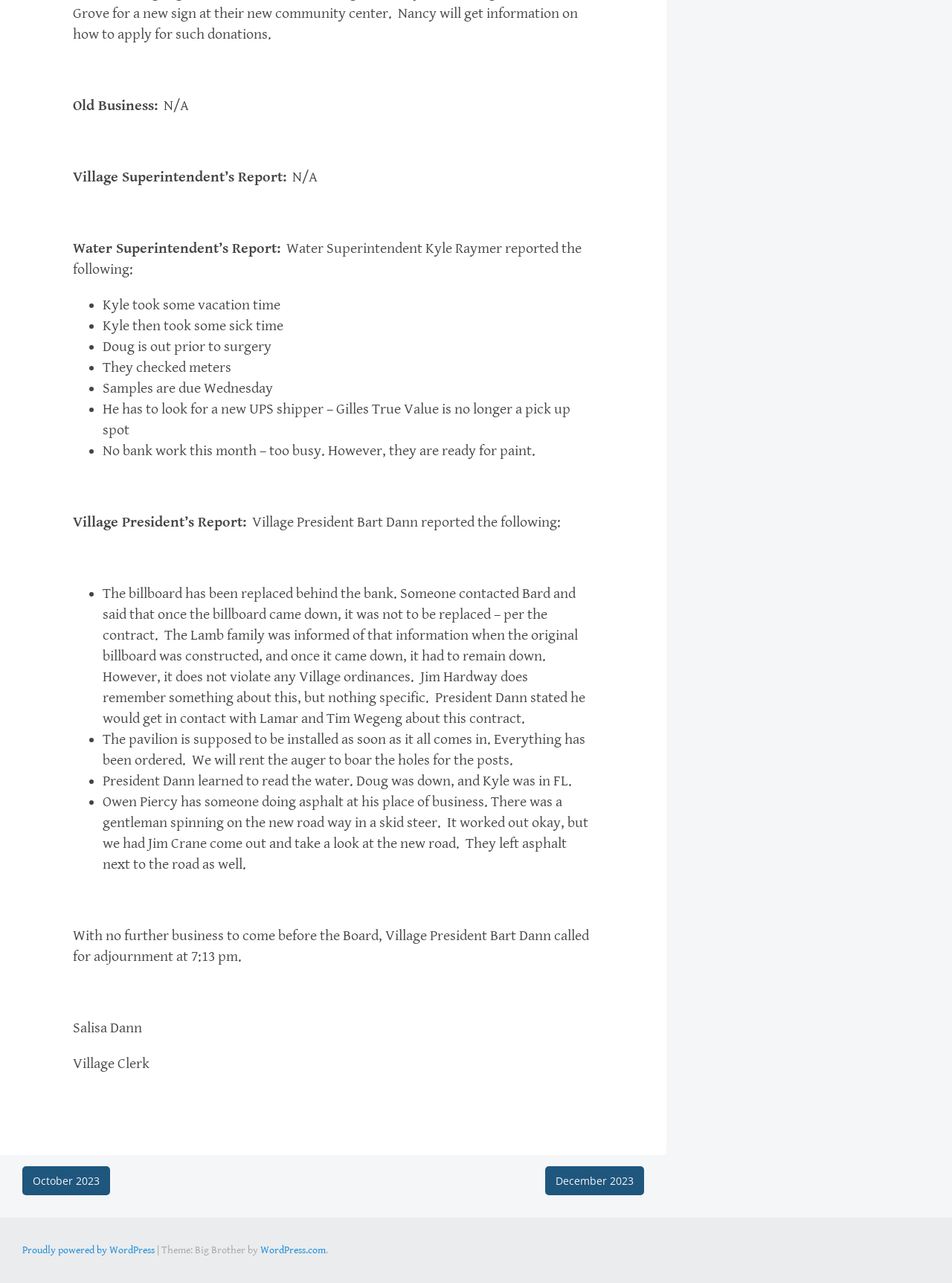What is the name of the Village Clerk?
Give a single word or phrase answer based on the content of the image.

Salisa Dann